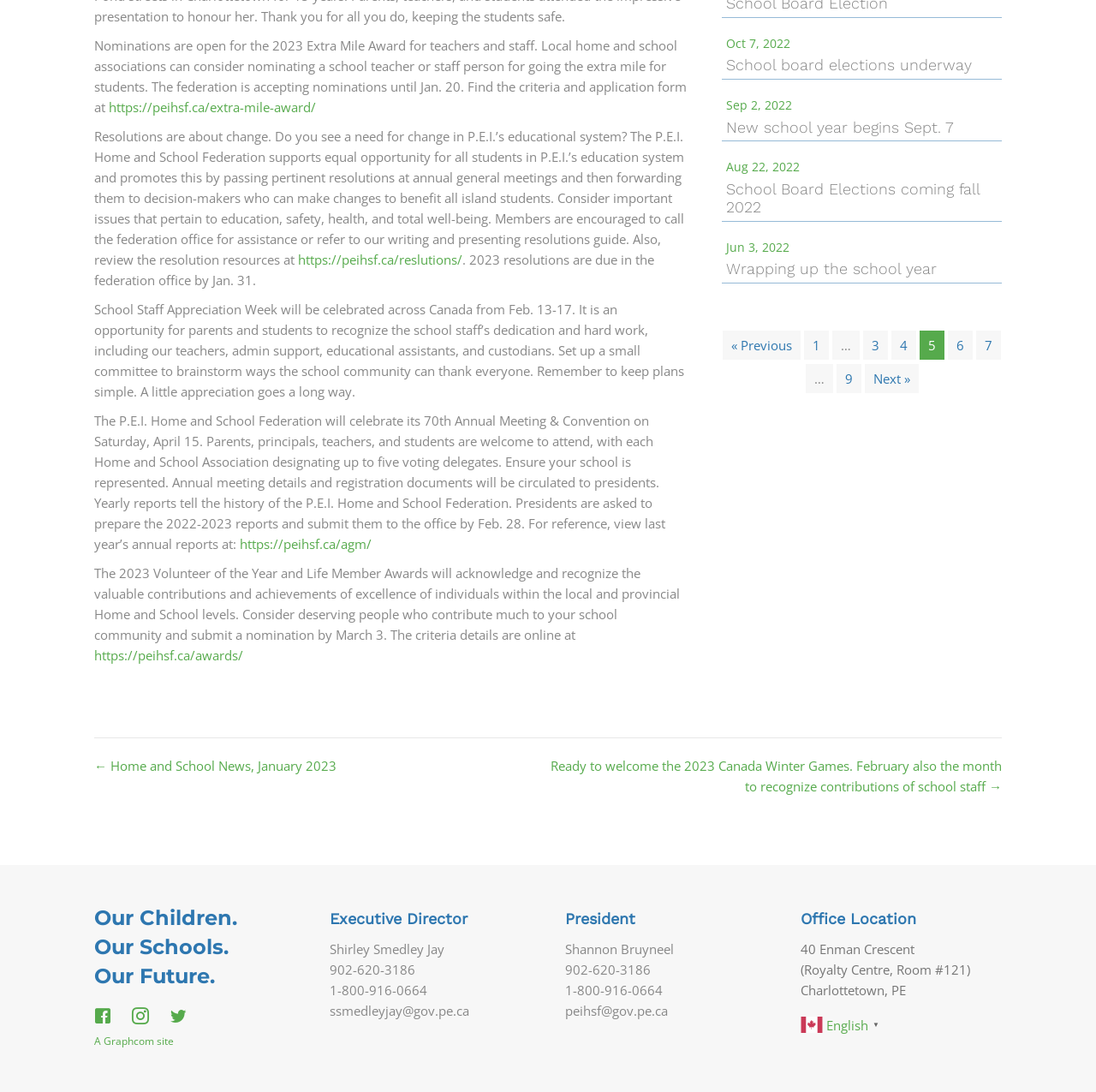Find the bounding box of the element with the following description: "Read More". The coordinates must be four float numbers between 0 and 1, formatted as [left, top, right, bottom].

None